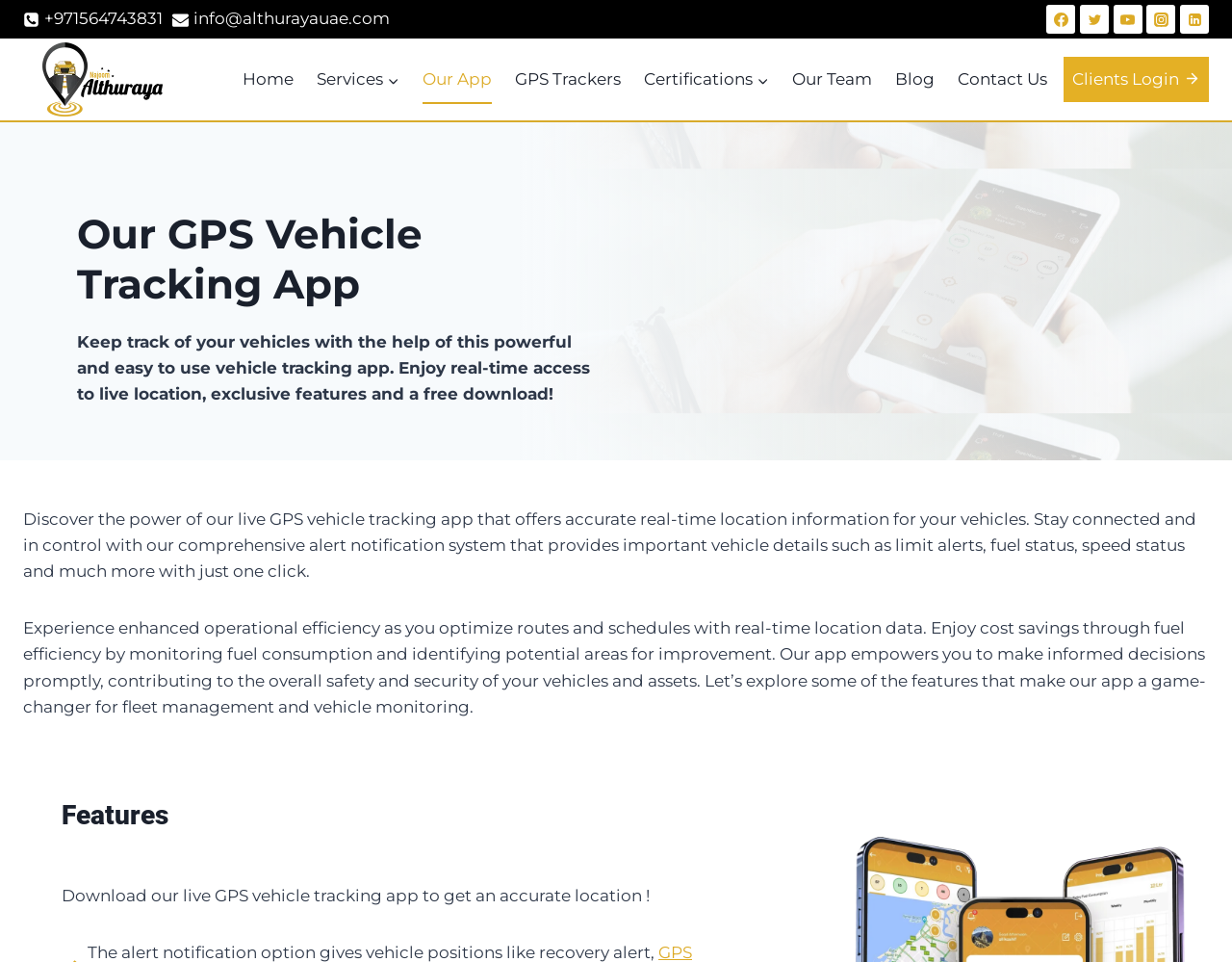What can be optimized with the app?
Please give a detailed and elaborate answer to the question based on the image.

I found what can be optimized with the app by reading the static text element that says 'Experience enhanced operational efficiency as you optimize routes and schedules with real-time location data...' which is located in the middle of the webpage.